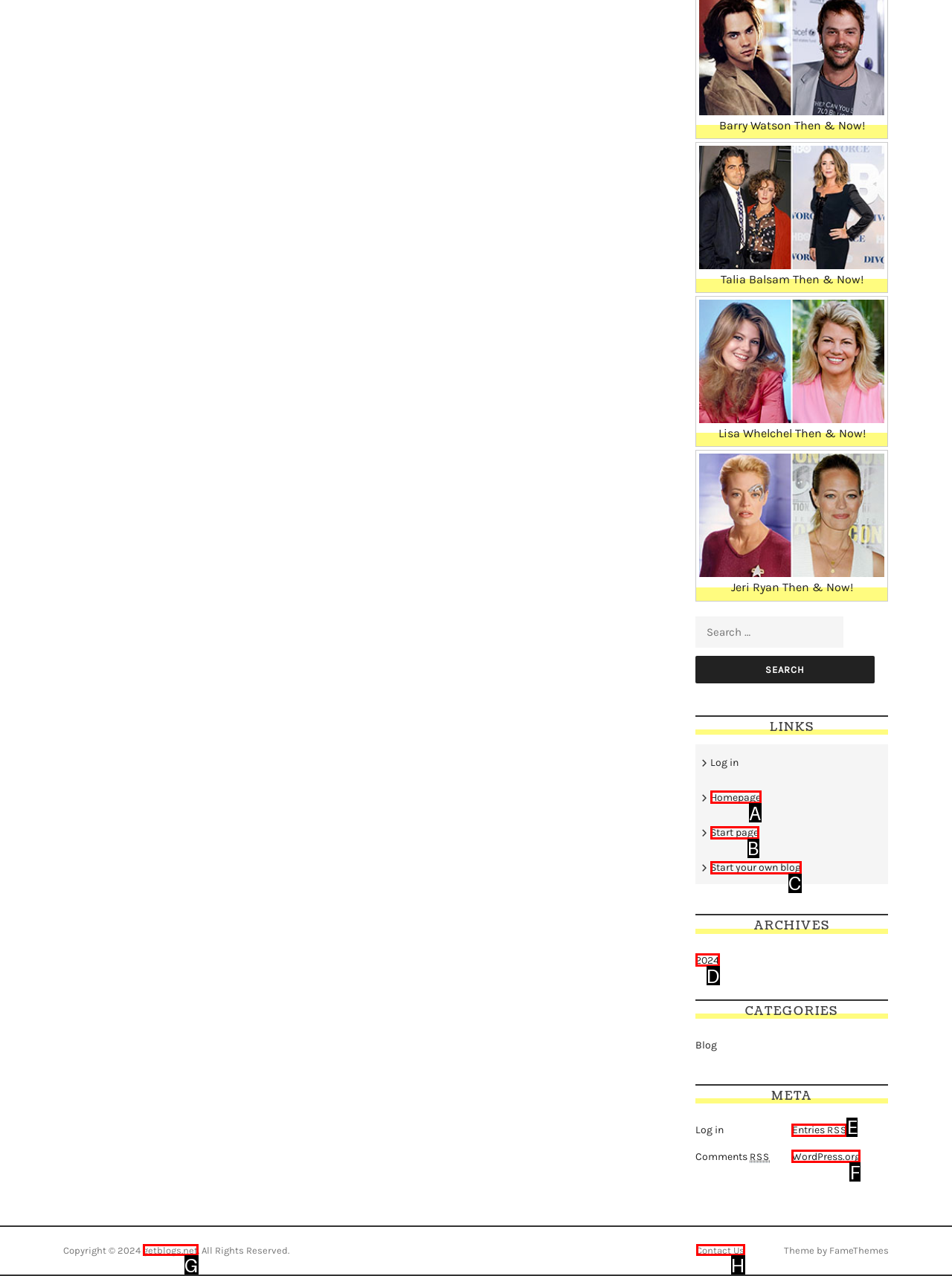Which lettered option matches the following description: WordPress.org
Provide the letter of the matching option directly.

F